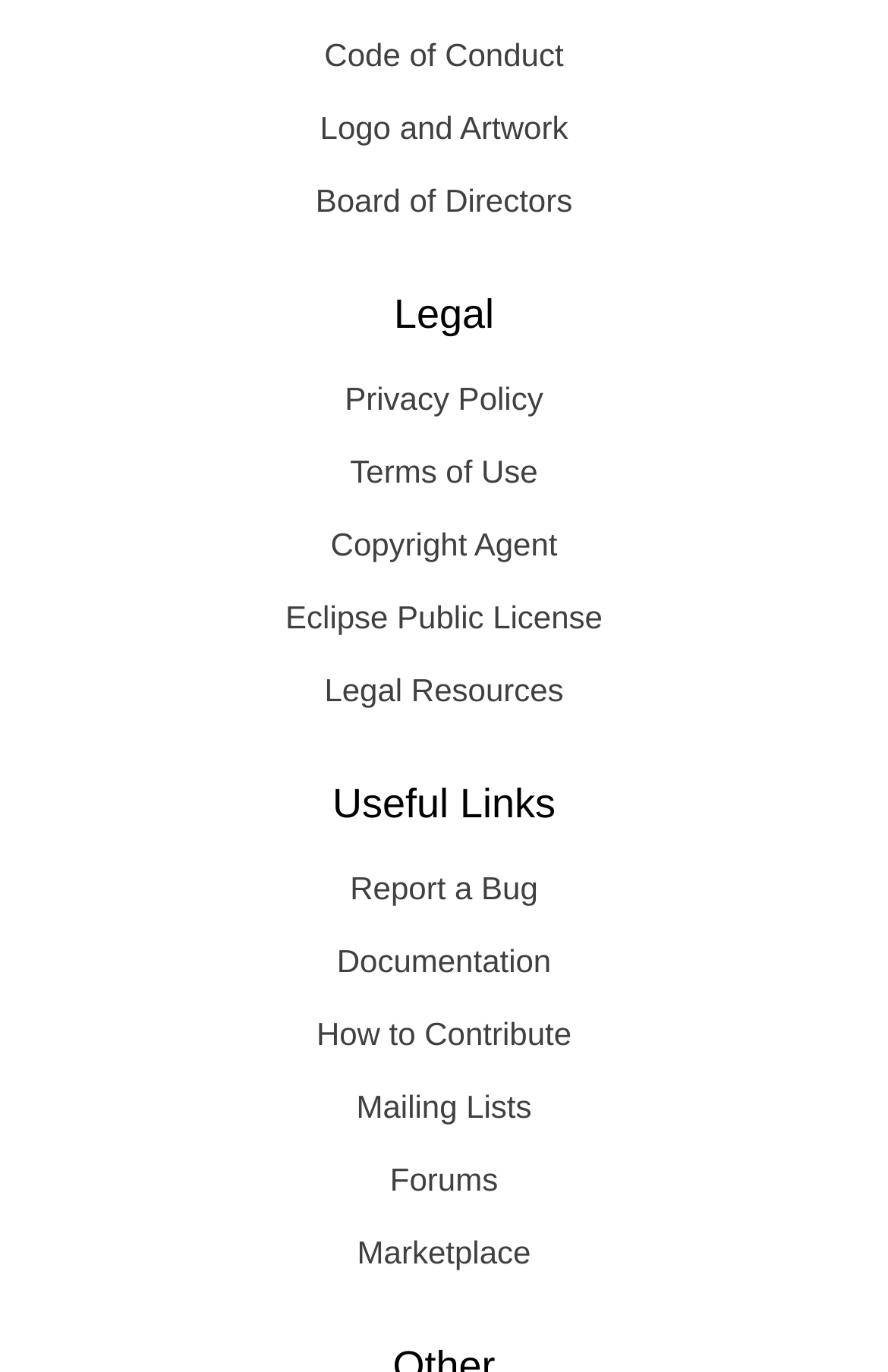What is the second link under the 'Legal' heading?
Based on the image, answer the question with a single word or brief phrase.

Logo and Artwork